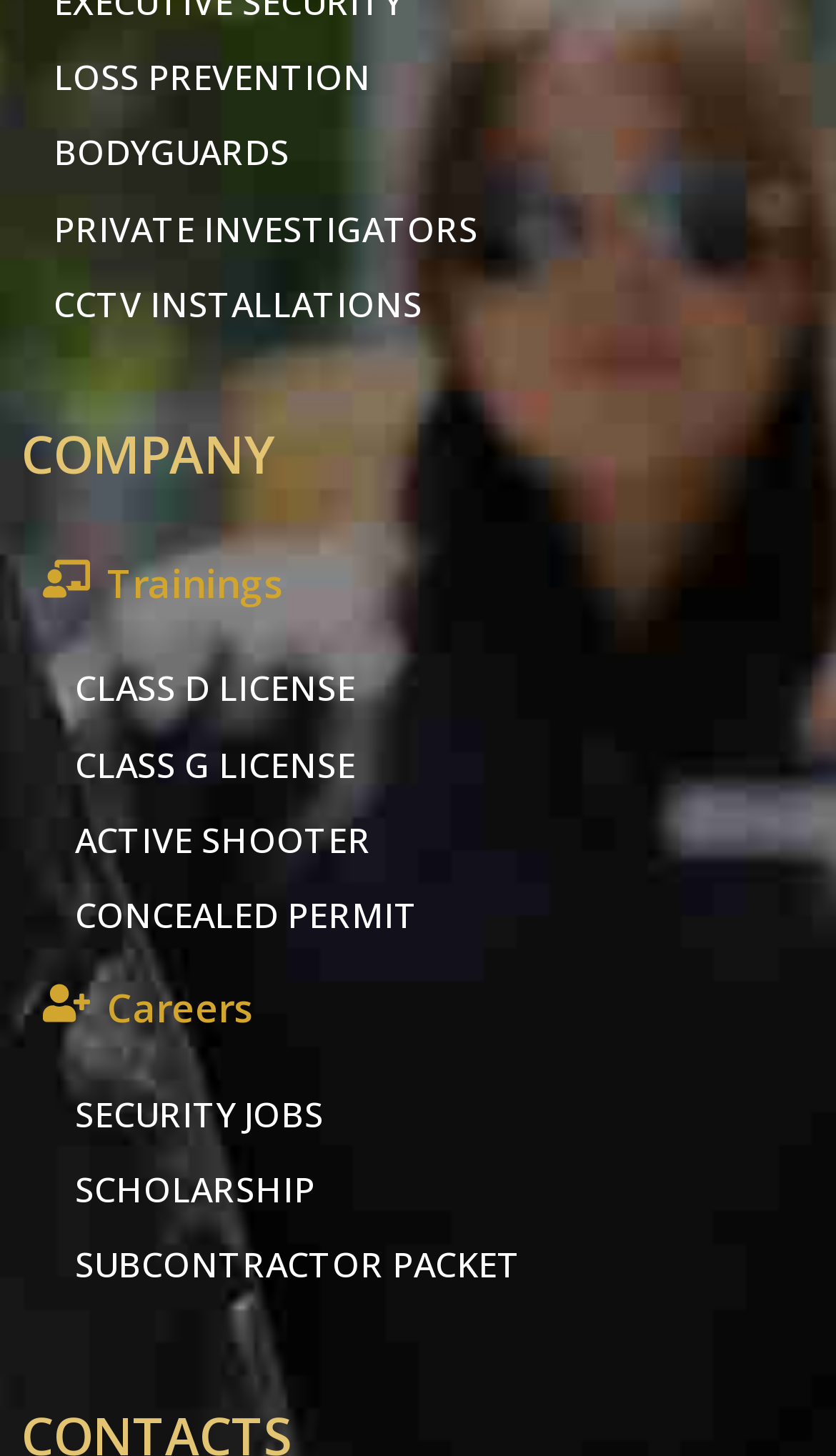What is the second link at the top of the webpage?
Refer to the image and provide a one-word or short phrase answer.

BODYGUARDS